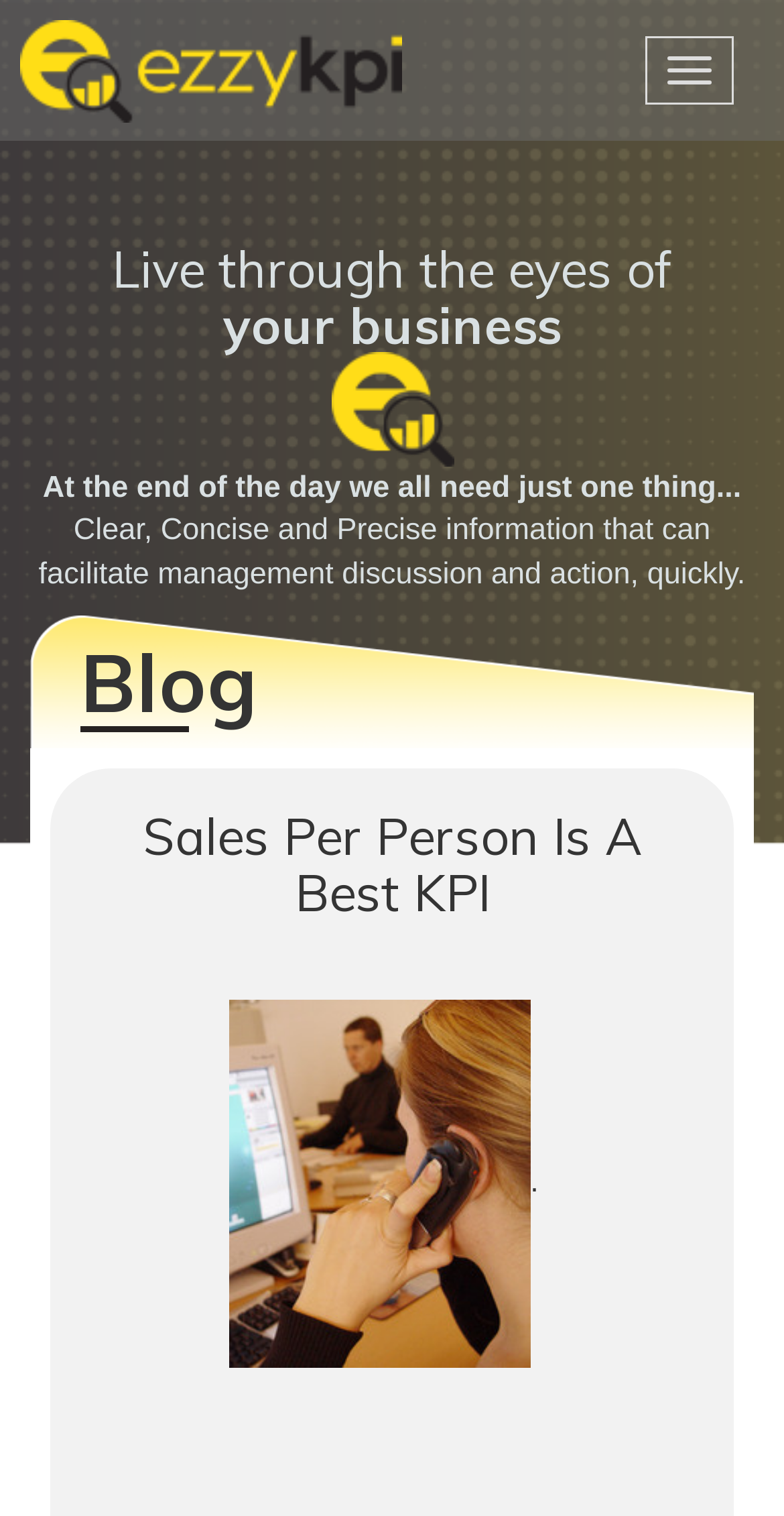Provide a thorough description of this webpage.

The webpage is about EzzyKPI's reporting tools, specifically highlighting the importance of sales per person as a key performance indicator (KPI). 

At the top left of the page, there is the Ezzy KPI logo, which is an image. Next to it, there is a button labeled "Toggle navigation". 

Below the logo, there is a heading that reads "Live through the eyes of your business". This heading is followed by a smaller Ezzy KPI logo image. 

To the right of the smaller logo, there are two paragraphs of text. The first paragraph starts with "At the end of the day we all need just one thing..." and the second paragraph continues with "Clear, Concise and Precise information that can facilitate management discussion and action, quickly." 

Further down the page, there are two headings. The first one is labeled "Blog" and the second one is "Sales Per Person Is A Best KPI", which is the main topic of the page. 

At the bottom of the page, there is a single sentence or phrase, but it appears to be a period followed by a non-breaking space, which doesn't provide any meaningful information.